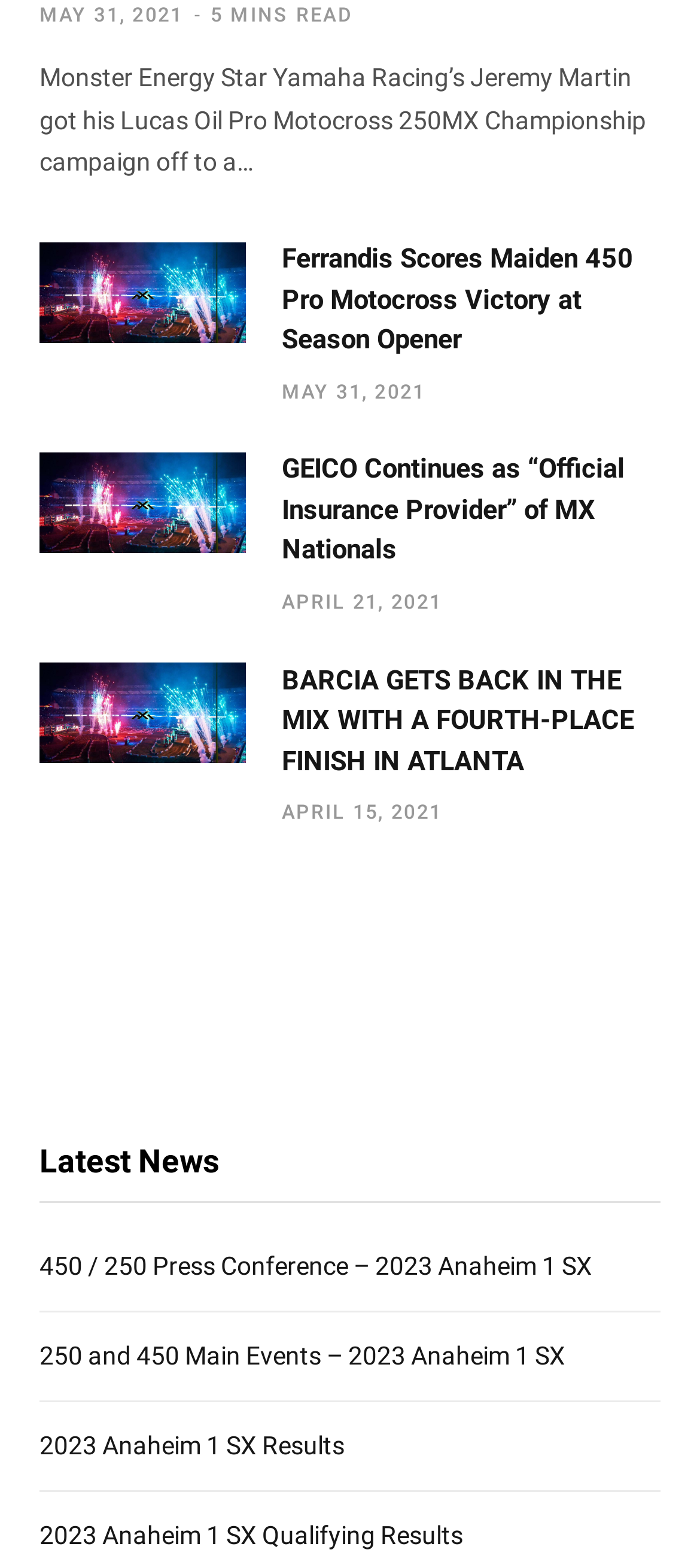How many links are on this webpage?
Look at the screenshot and give a one-word or phrase answer.

9